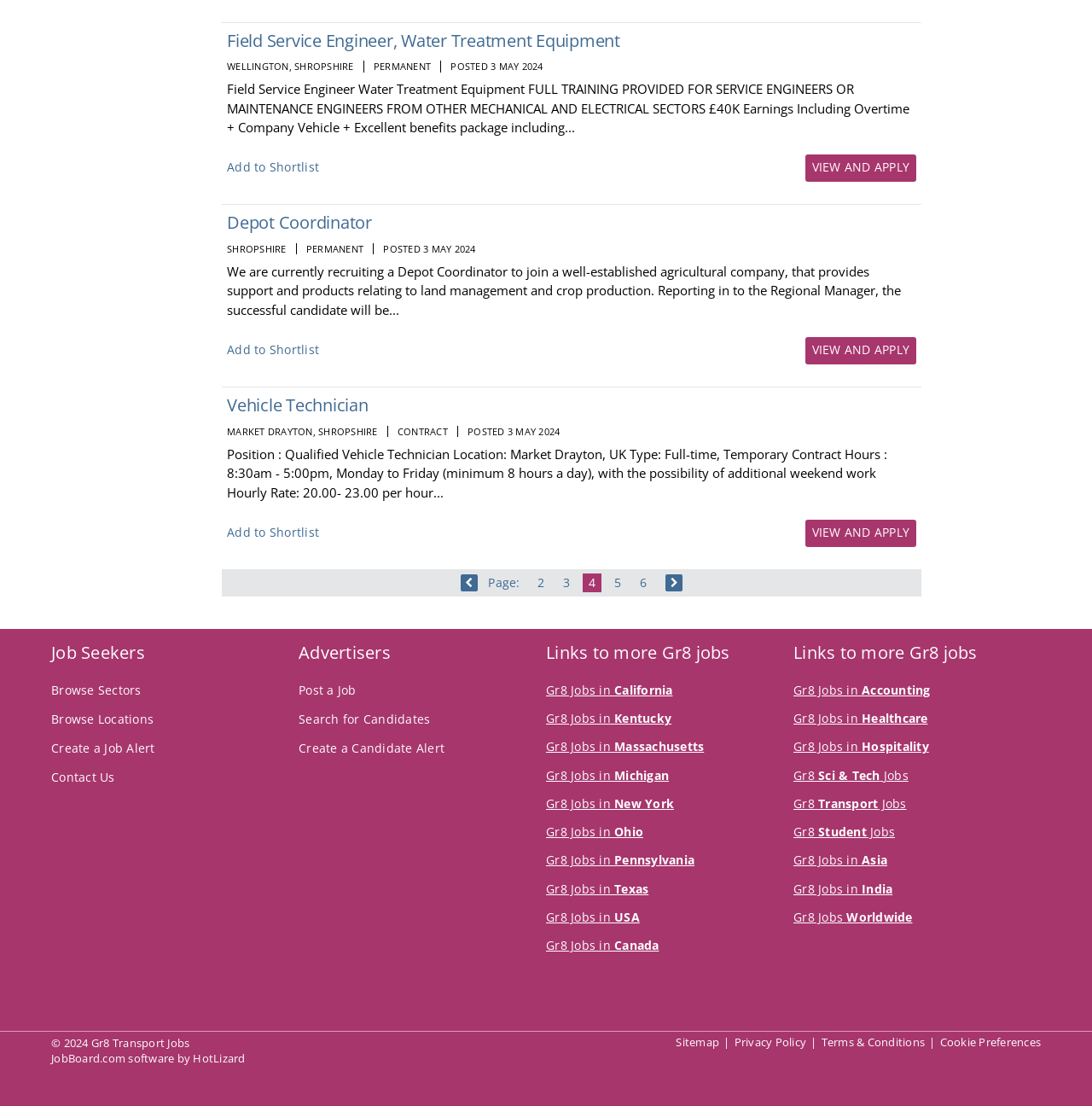Pinpoint the bounding box coordinates for the area that should be clicked to perform the following instruction: "View job details for Field Service Engineer, Water Treatment Equipment".

[0.208, 0.025, 0.568, 0.047]